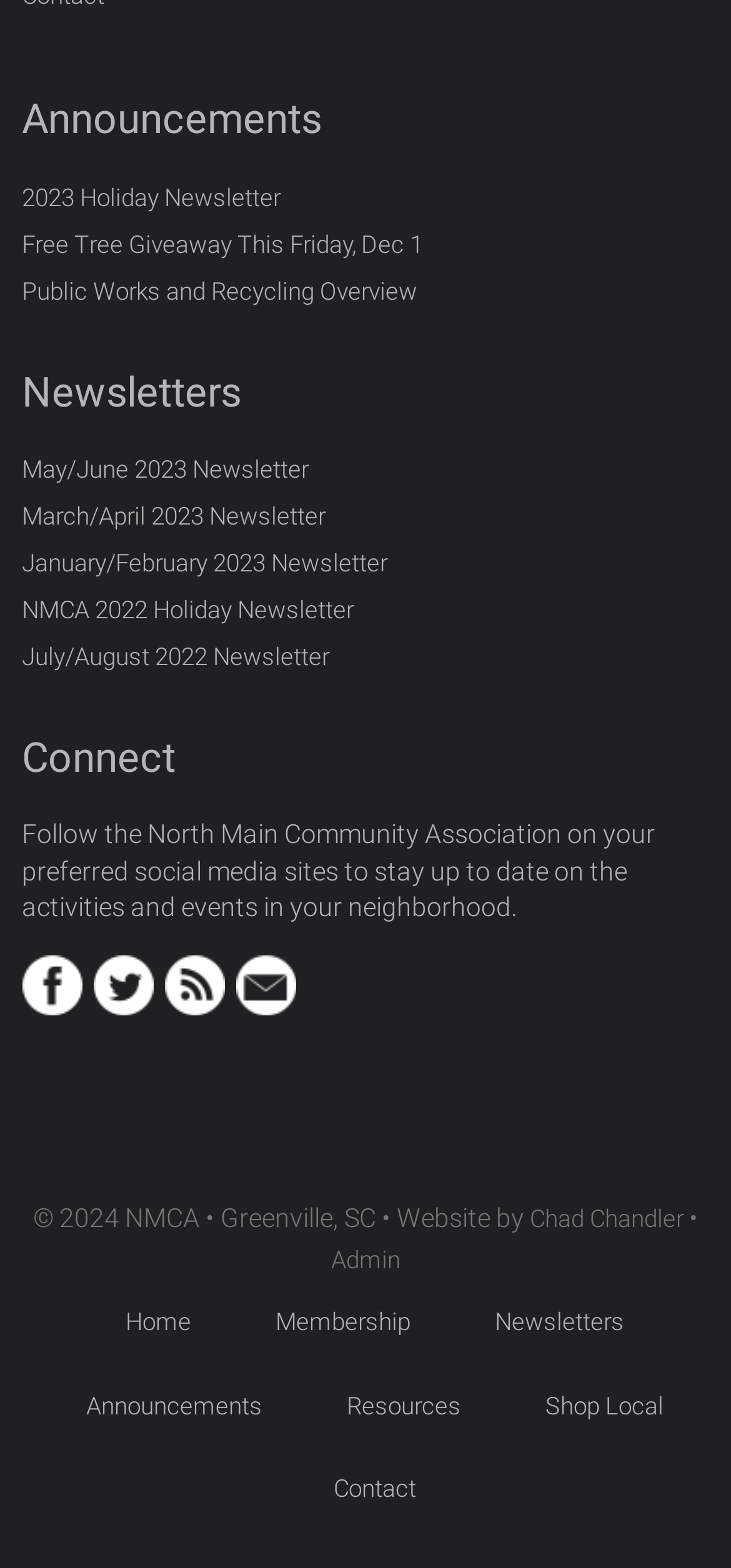How many social media platforms are listed?
Answer the question in as much detail as possible.

I counted the social media platforms listed, which are Facebook, Twitter, RSS, and Email, so there are 4 platforms.